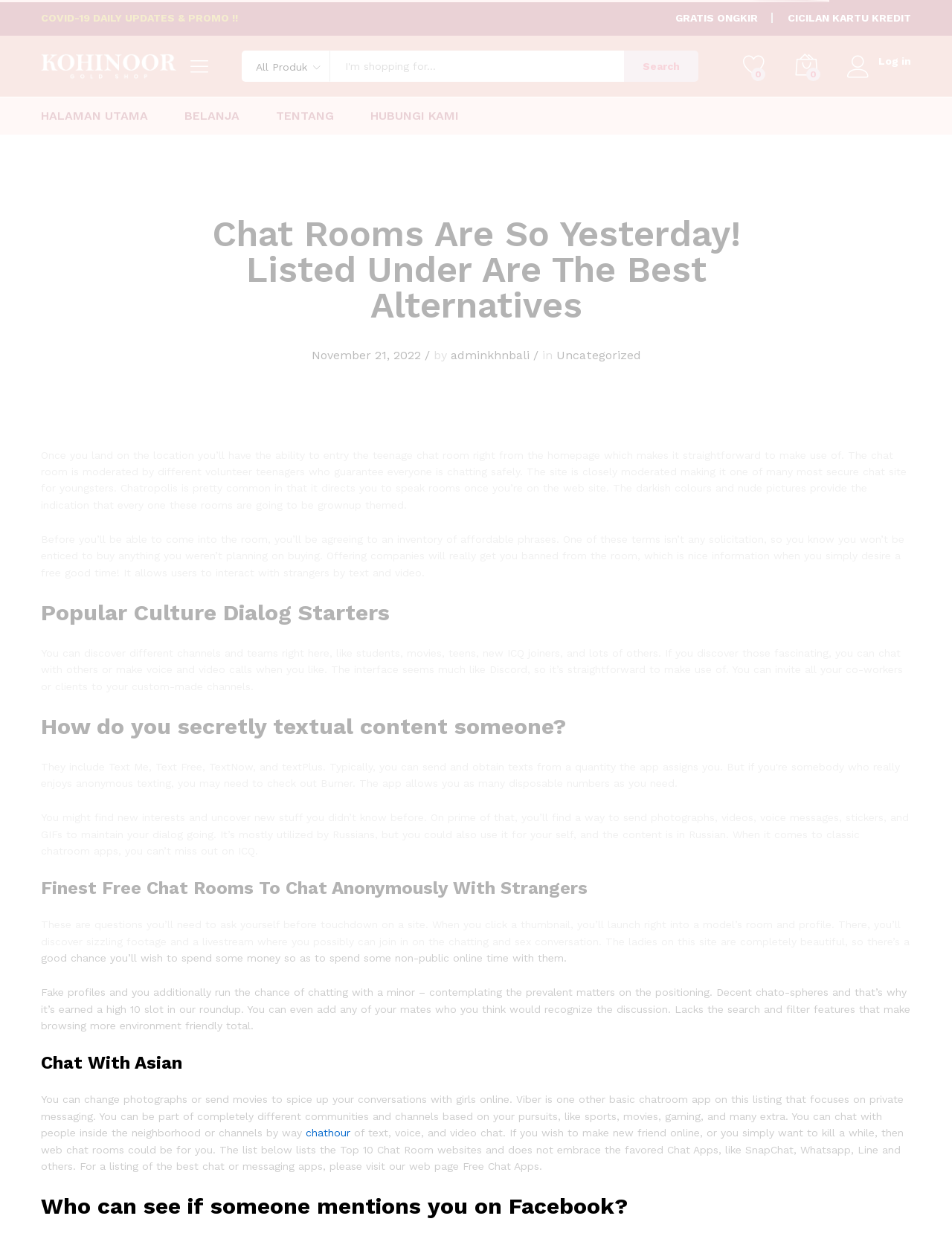Find the bounding box coordinates for the HTML element specified by: "name="s" placeholder="I'm shopping for..."".

[0.347, 0.041, 0.655, 0.066]